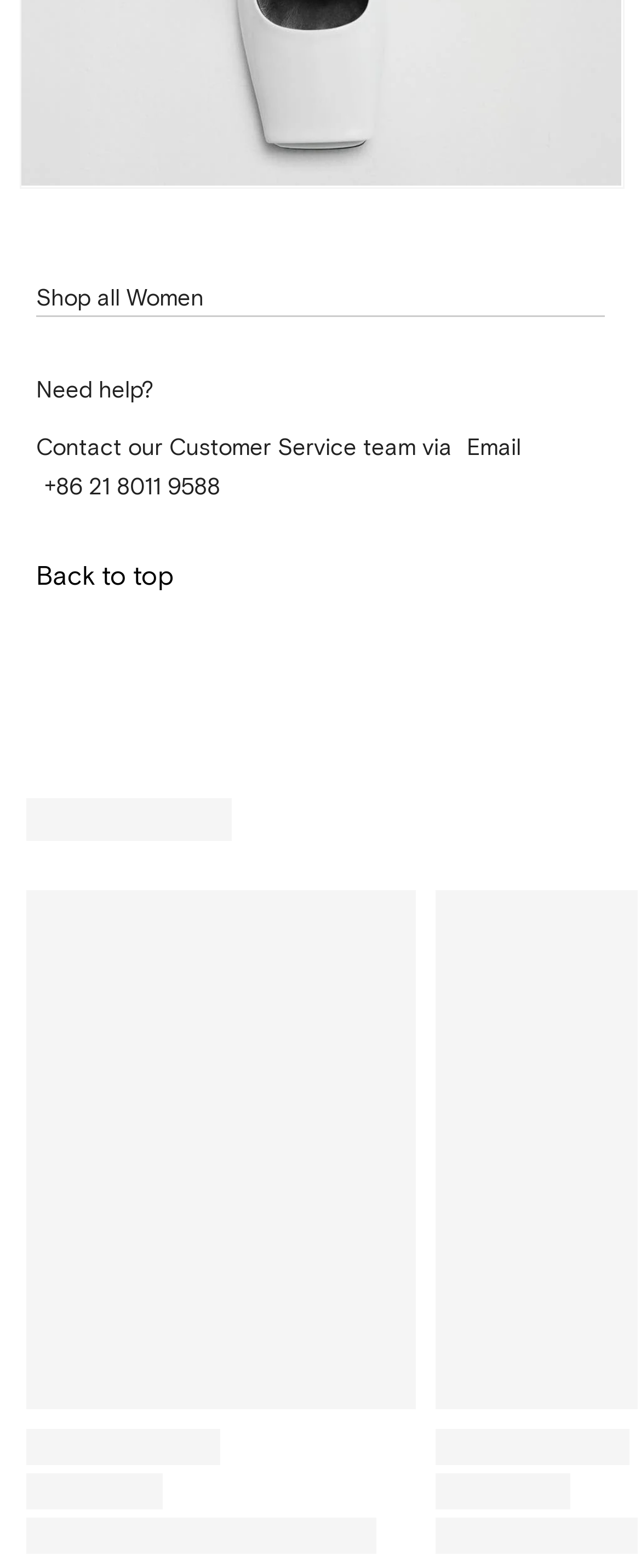Using the provided element description "Humanities Conference Rooms", determine the bounding box coordinates of the UI element.

None